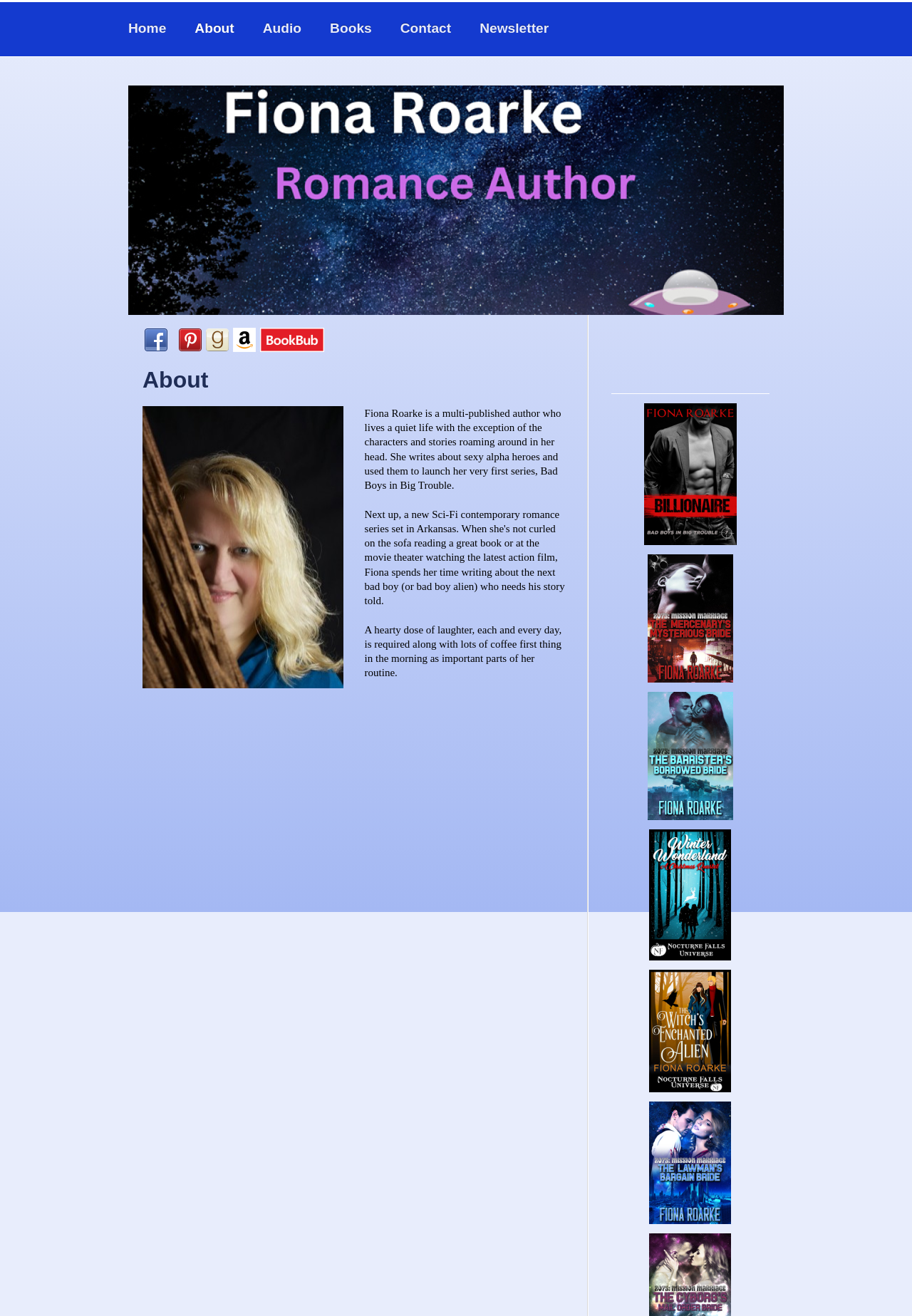How many social media platforms can Fiona Roarke be followed on?
Refer to the screenshot and answer in one word or phrase.

5